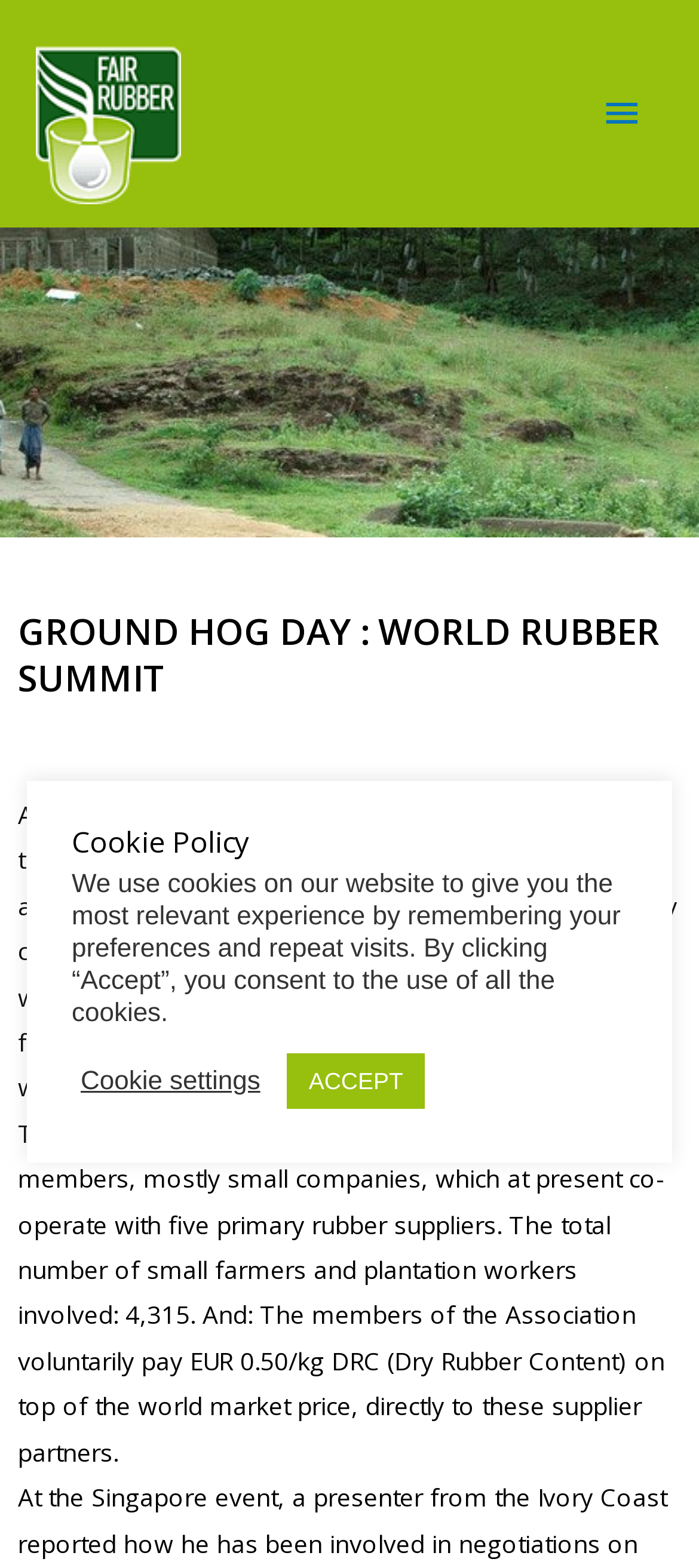Using the element description alt="FAIR RUBBER", predict the bounding box coordinates for the UI element. Provide the coordinates in (top-left x, top-left y, bottom-right x, bottom-right y) format with values ranging from 0 to 1.

[0.051, 0.06, 0.259, 0.081]